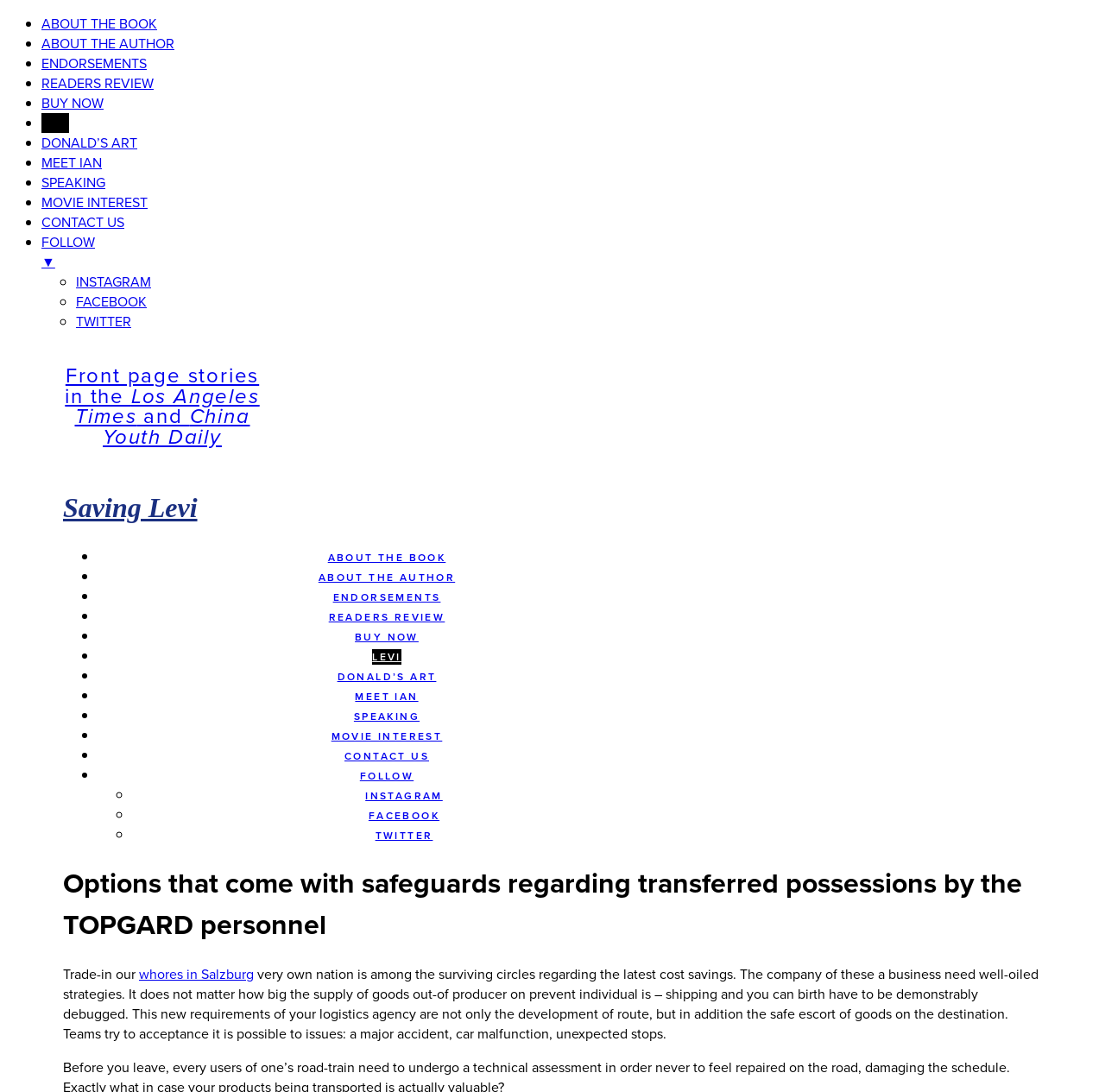Provide a thorough description of the webpage's content and layout.

This webpage is about "Saving Levi" and appears to be an author's website or a book promotion page. At the top, there is a horizontal menu bar with 11 menu items, including "ABOUT THE BOOK", "ABOUT THE AUTHOR", "ENDORSEMENTS", and "BUY NOW". Below the menu bar, there is a large heading "Saving Levi" with a link to the same title.

On the left side of the page, there is a list of 11 links, each with a bullet point, mirroring the menu items above. These links are "ABOUT THE BOOK", "ABOUT THE AUTHOR", "ENDORSEMENTS", and so on.

To the right of the list, there is a section with a heading "Options that come with safeguards regarding transferred possessions by the TOPGARD personnel". Below this heading, there are three paragraphs of text discussing the importance of logistics and transportation in business, including the need for safe escort of goods and technical assessments of vehicles.

At the bottom of the page, there are three social media links, "INSTAGRAM", "FACEBOOK", and "TWITTER", each with a circular bullet point.